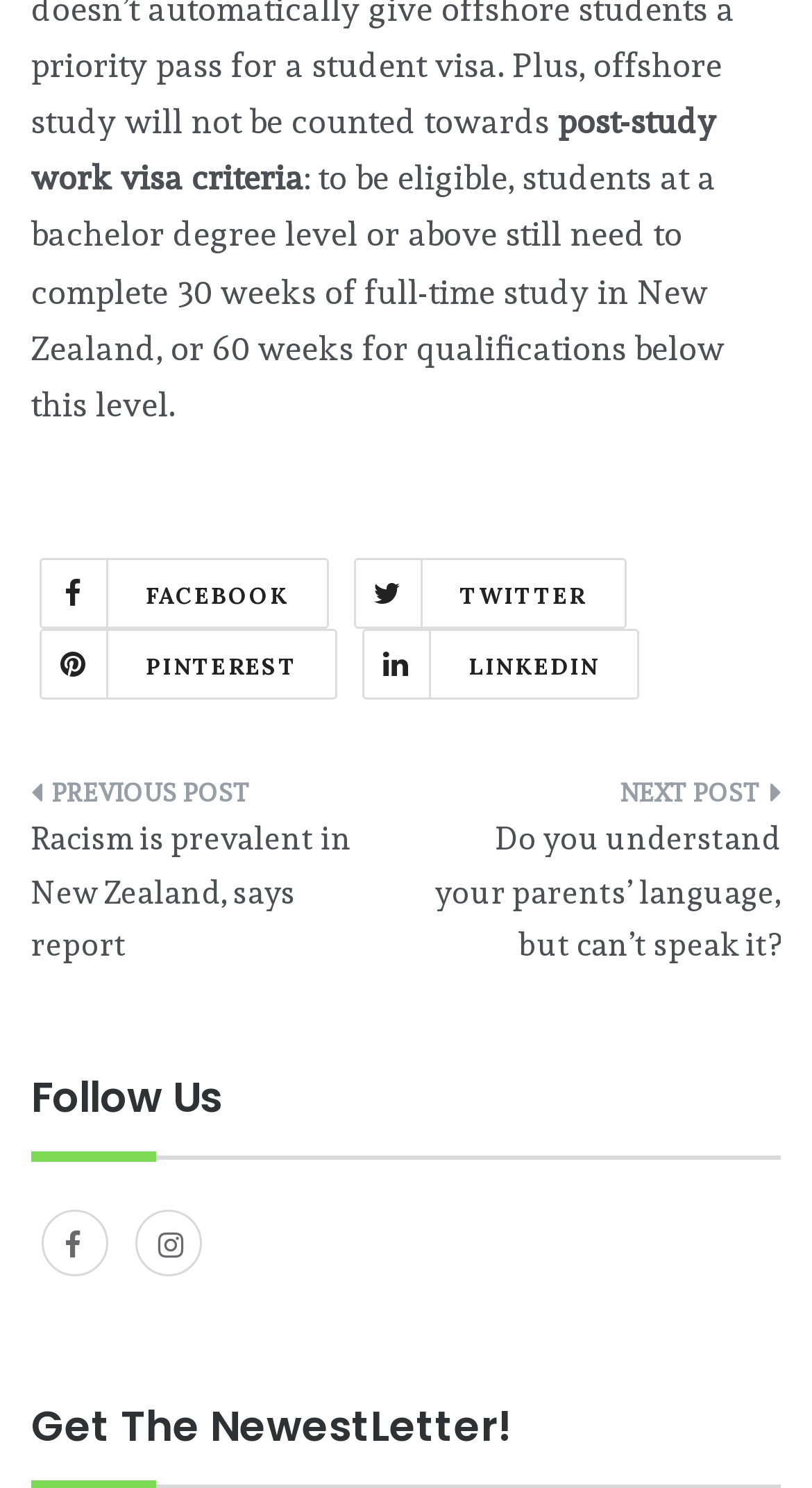What is the topic of the post?
Please provide a single word or phrase in response based on the screenshot.

post-study work visa criteria